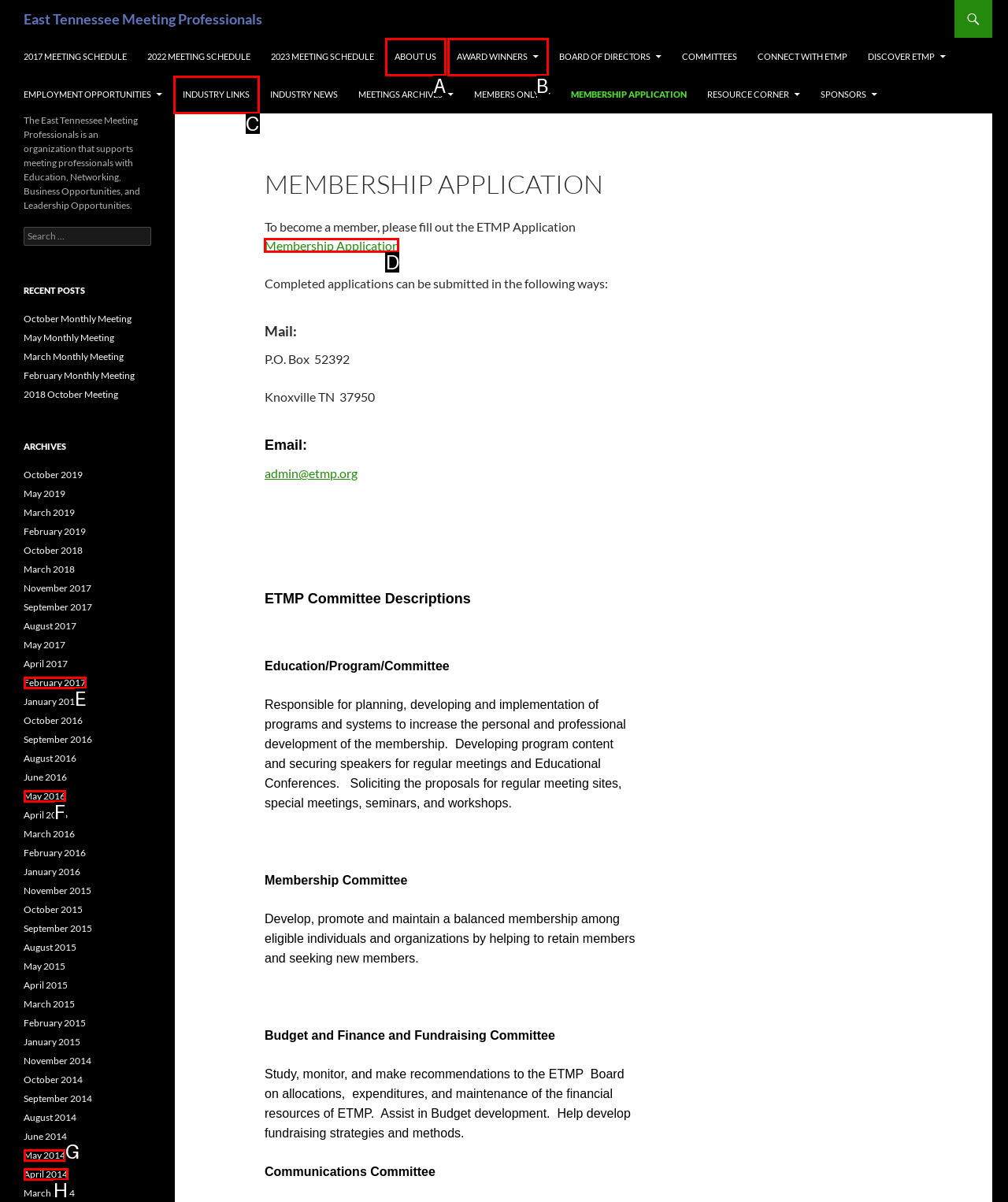Determine the letter of the element you should click to carry out the task: Click the 'MEMBERSHIP APPLICATION' link
Answer with the letter from the given choices.

D